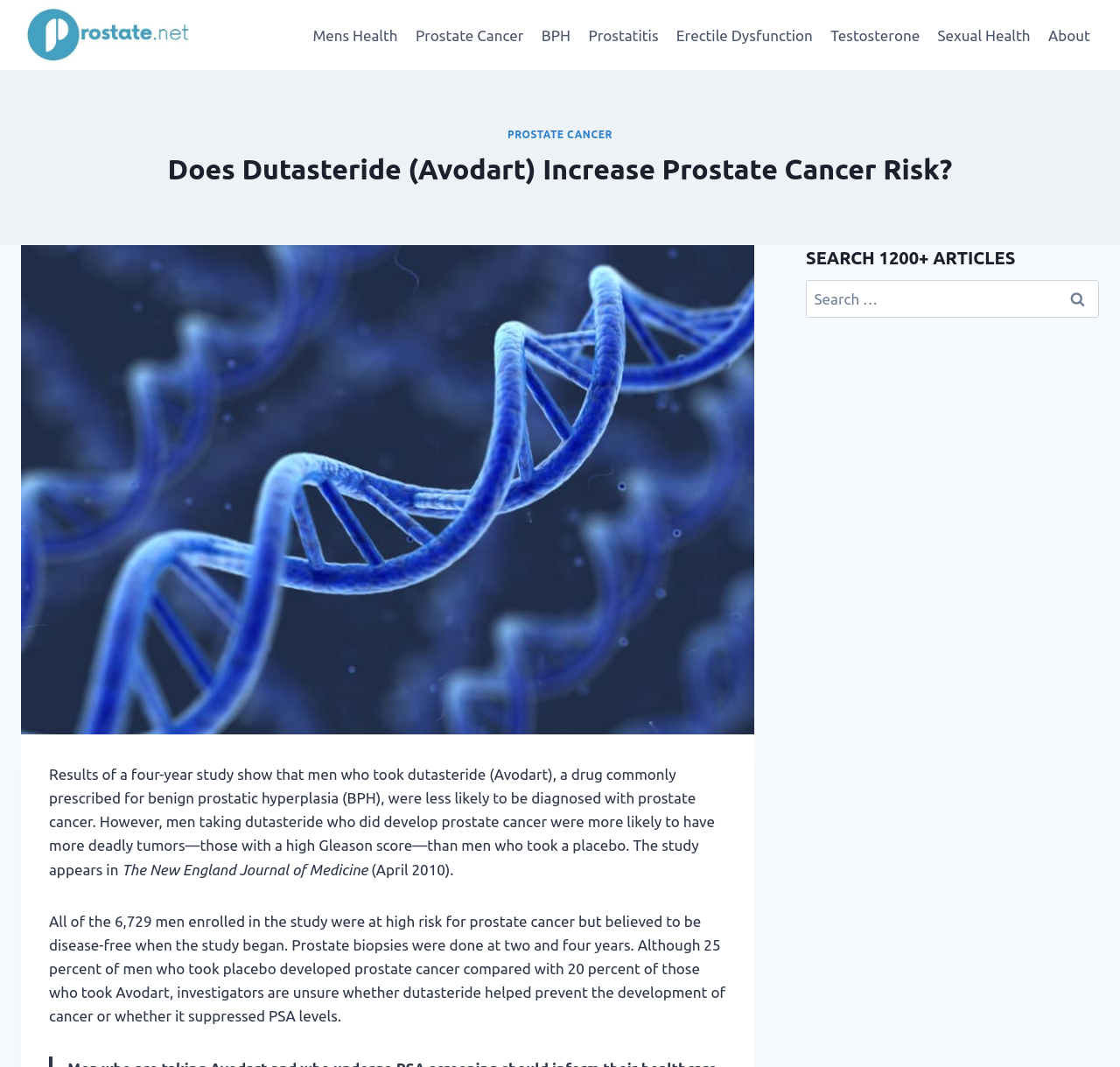Identify the bounding box coordinates of the clickable region required to complete the instruction: "Click on the 'Home' link". The coordinates should be given as four float numbers within the range of 0 and 1, i.e., [left, top, right, bottom].

None